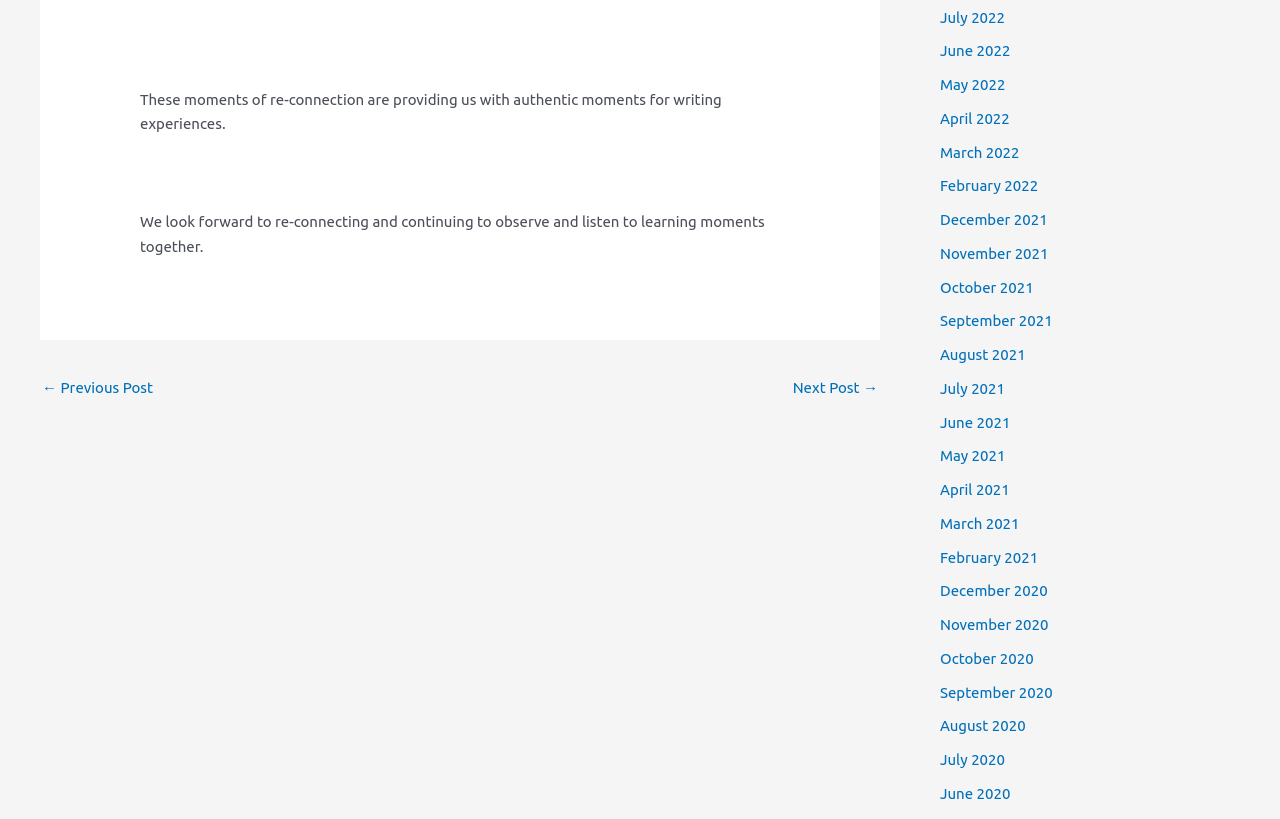For the element described, predict the bounding box coordinates as (top-left x, top-left y, bottom-right x, bottom-right y). All values should be between 0 and 1. Element description: Next Post →

[0.619, 0.454, 0.686, 0.496]